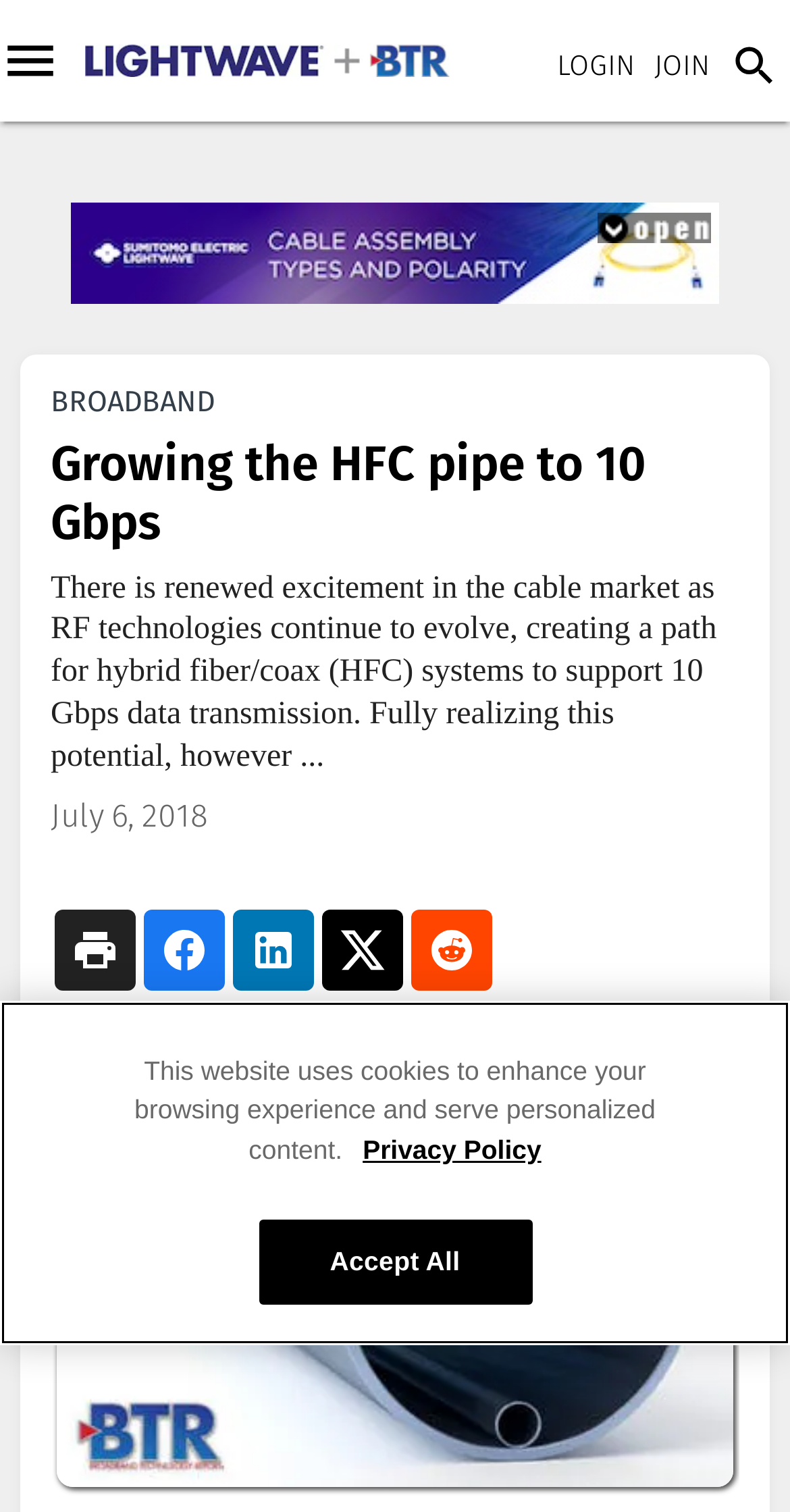Using the description: "Broadband", determine the UI element's bounding box coordinates. Ensure the coordinates are in the format of four float numbers between 0 and 1, i.e., [left, top, right, bottom].

[0.0, 0.129, 0.082, 0.174]